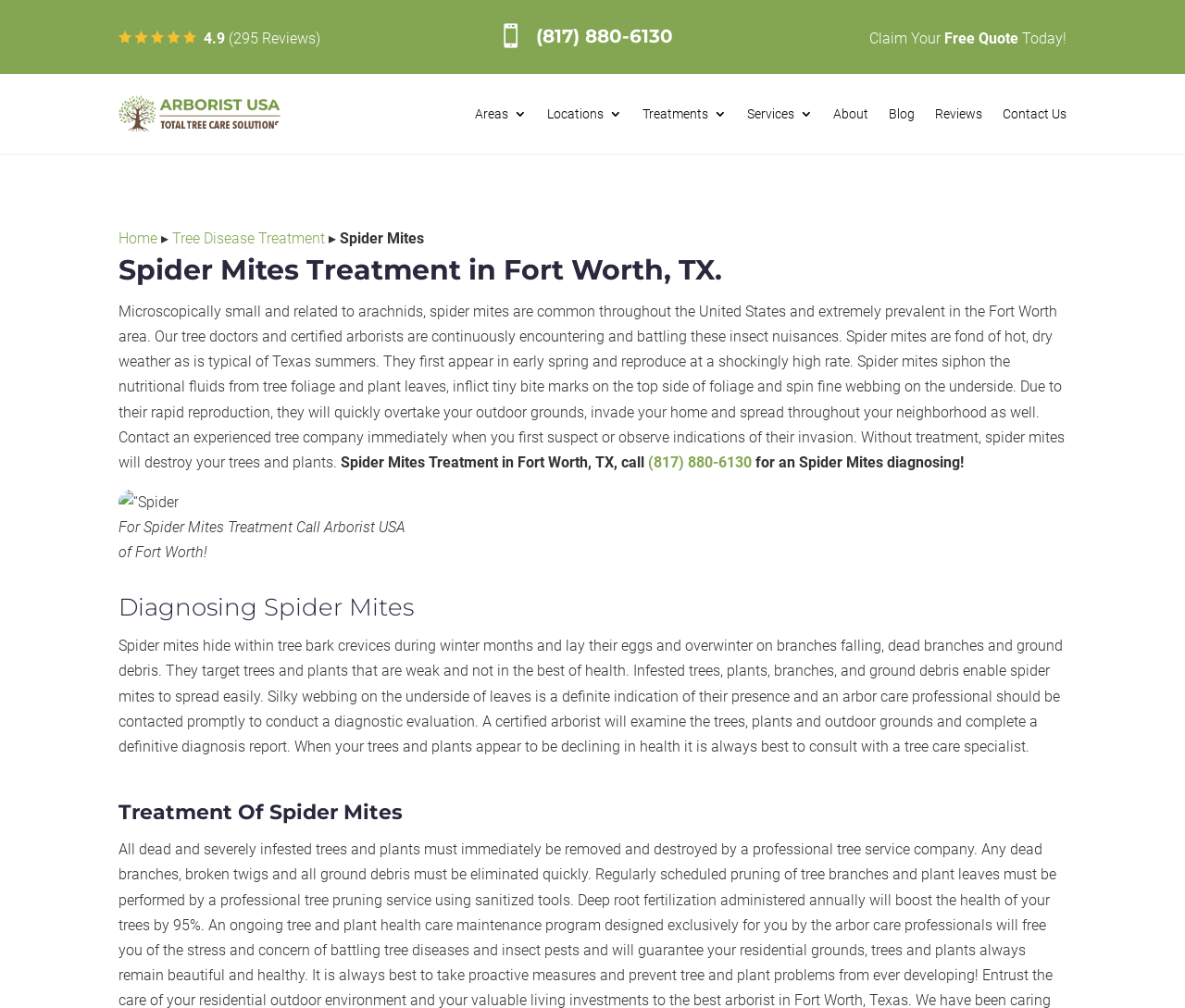Determine the main text heading of the webpage and provide its content.

Spider Mites Treatment in Fort Worth, TX.